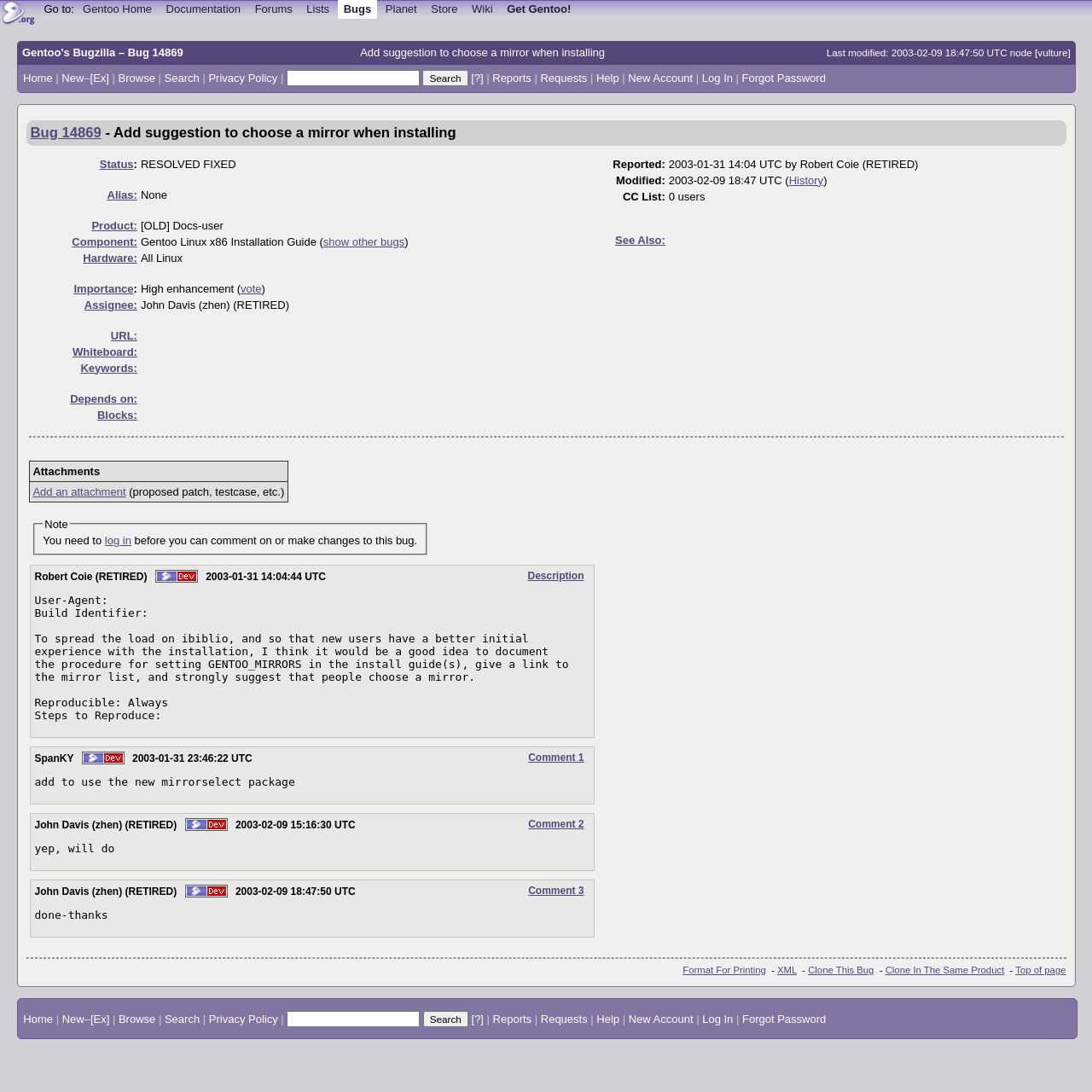Determine the bounding box coordinates of the element's region needed to click to follow the instruction: "Click on the New link". Provide these coordinates as four float numbers between 0 and 1, formatted as [left, top, right, bottom].

[0.056, 0.066, 0.077, 0.077]